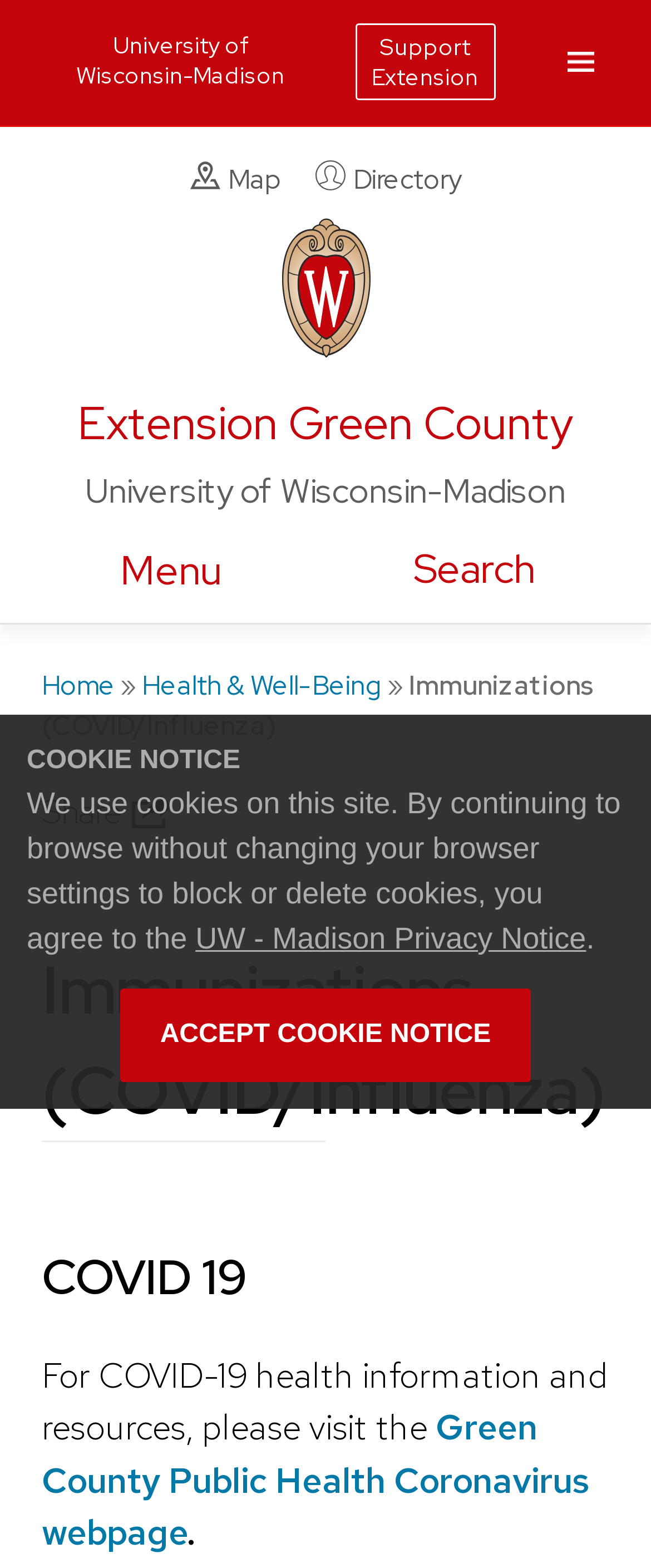Given the description of a UI element: "Support Extension", identify the bounding box coordinates of the matching element in the webpage screenshot.

[0.545, 0.015, 0.762, 0.064]